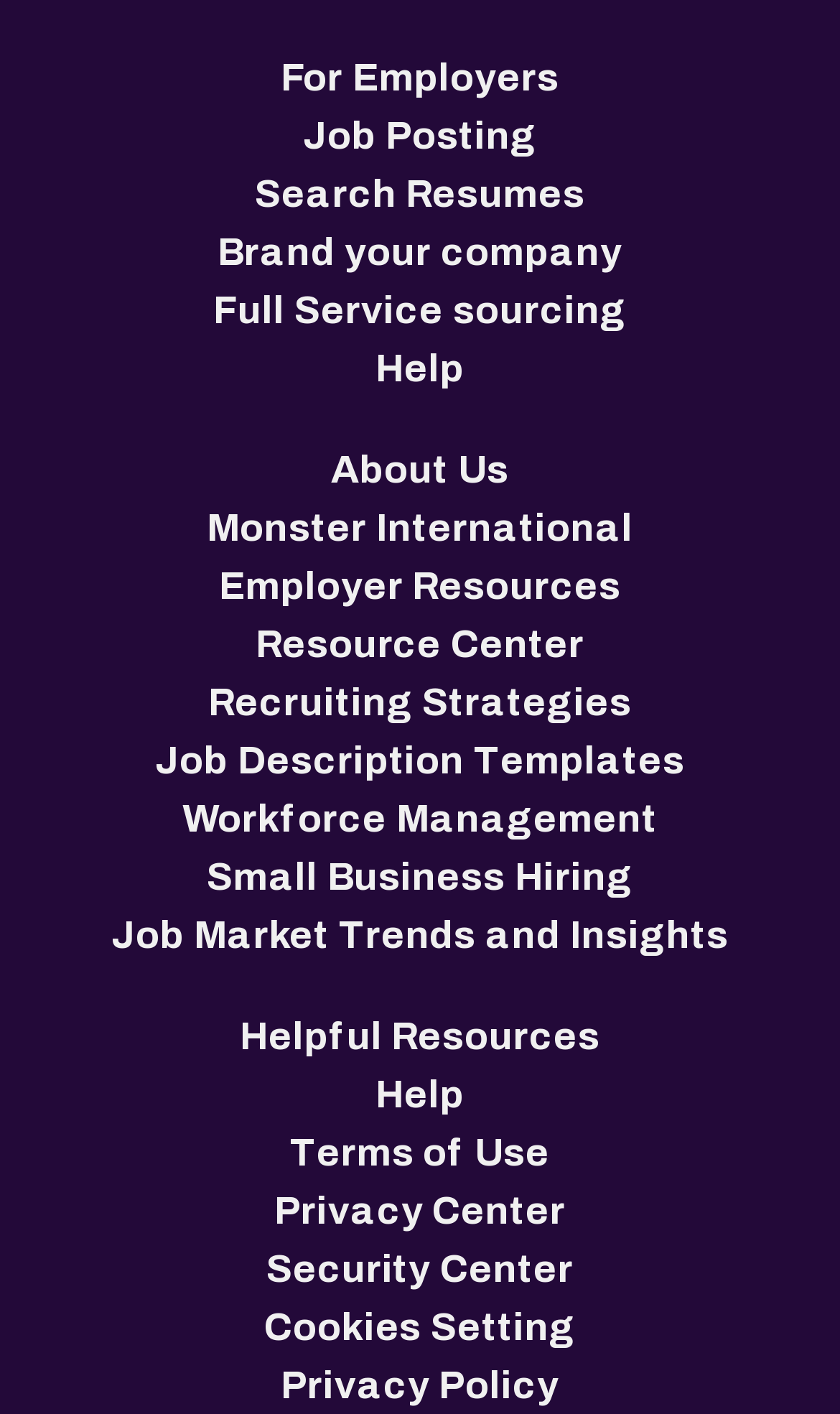Highlight the bounding box coordinates of the element you need to click to perform the following instruction: "Learn about job market trends."

[0.133, 0.641, 0.867, 0.682]